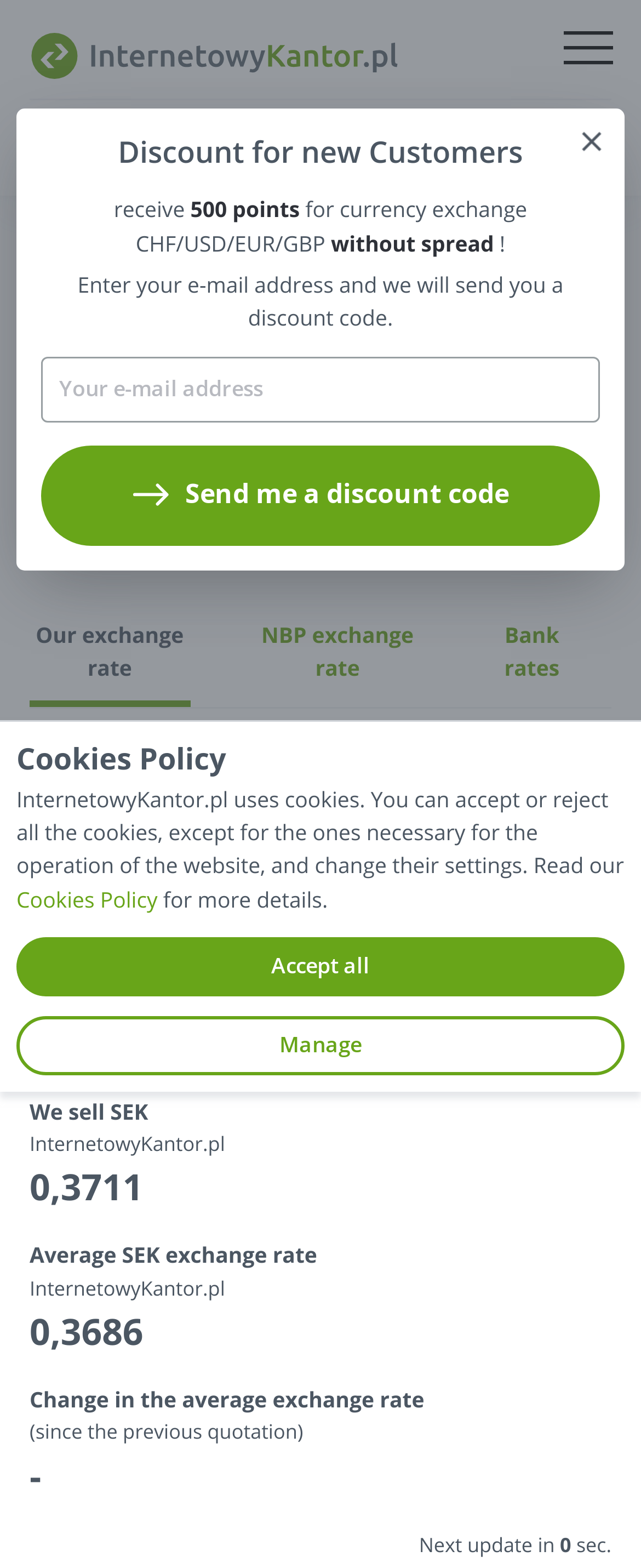Analyze the image and answer the question with as much detail as possible: 
What is the current exchange rate for buying SEK?

I found the answer by looking at the section that displays the current exchange rates for the Swedish krona. Specifically, I looked at the 'We buy SEK' section, which shows the current exchange rate for buying SEK, which is 0,3661.